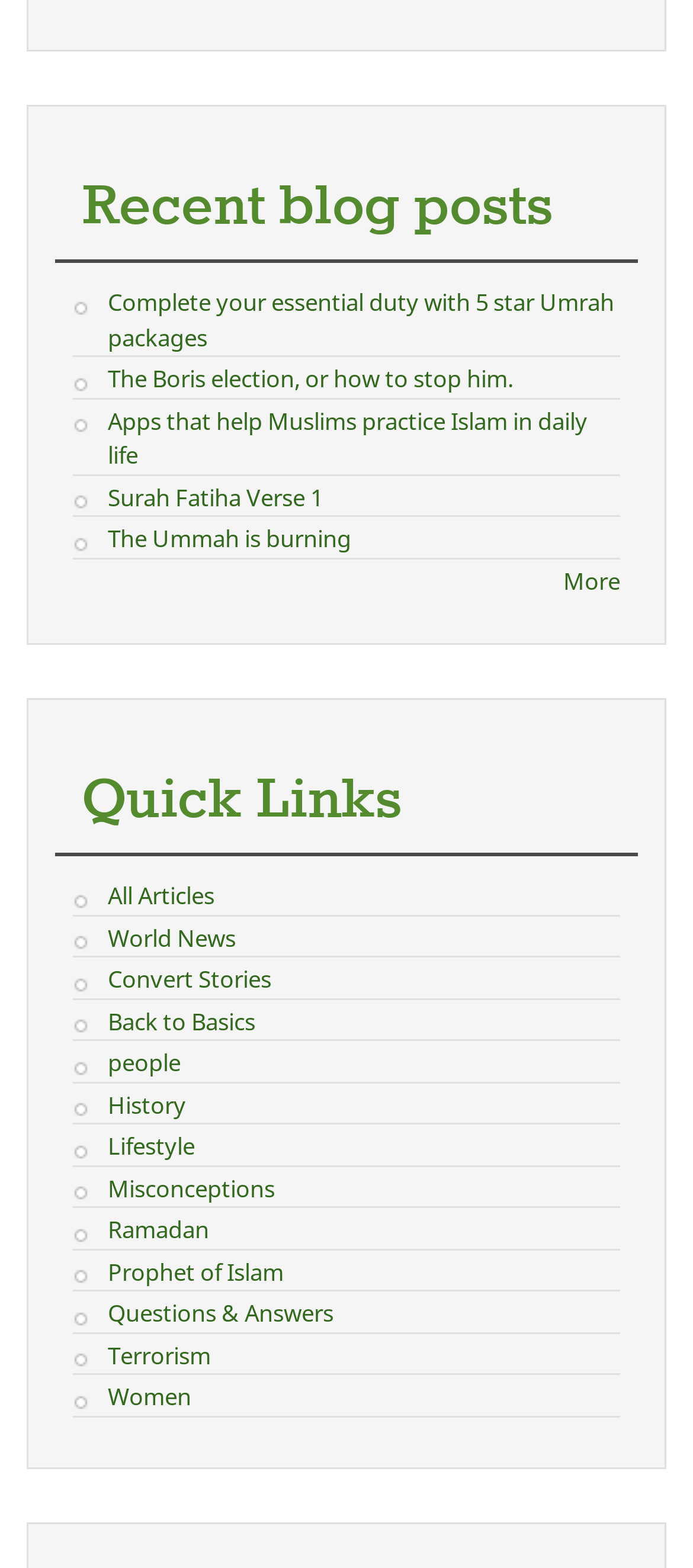How many links are under 'Recent blog posts'?
From the image, respond using a single word or phrase.

5